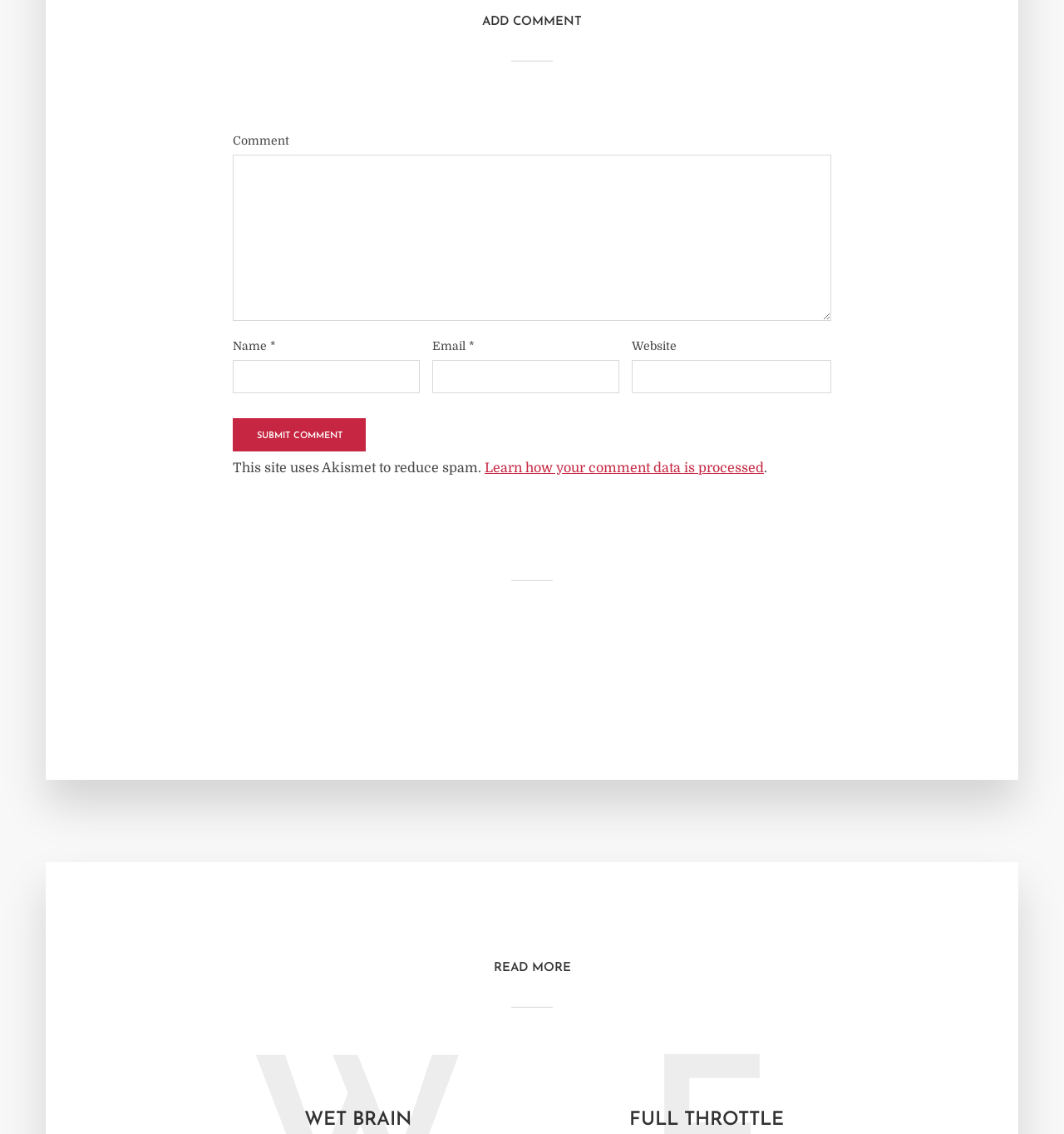Find and indicate the bounding box coordinates of the region you should select to follow the given instruction: "Enter a comment".

[0.219, 0.136, 0.781, 0.283]